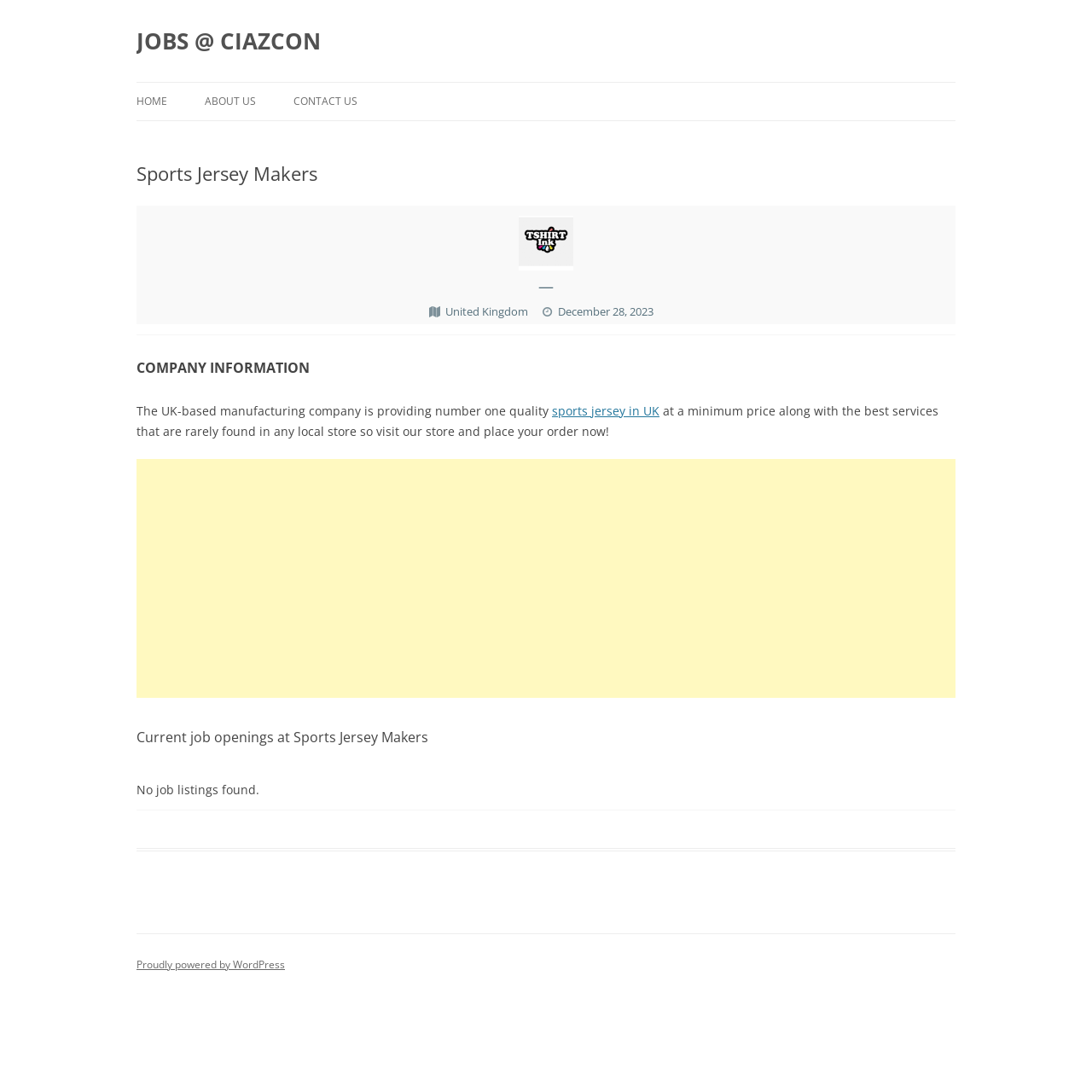Please reply to the following question using a single word or phrase: 
How many job listings are found?

No job listings